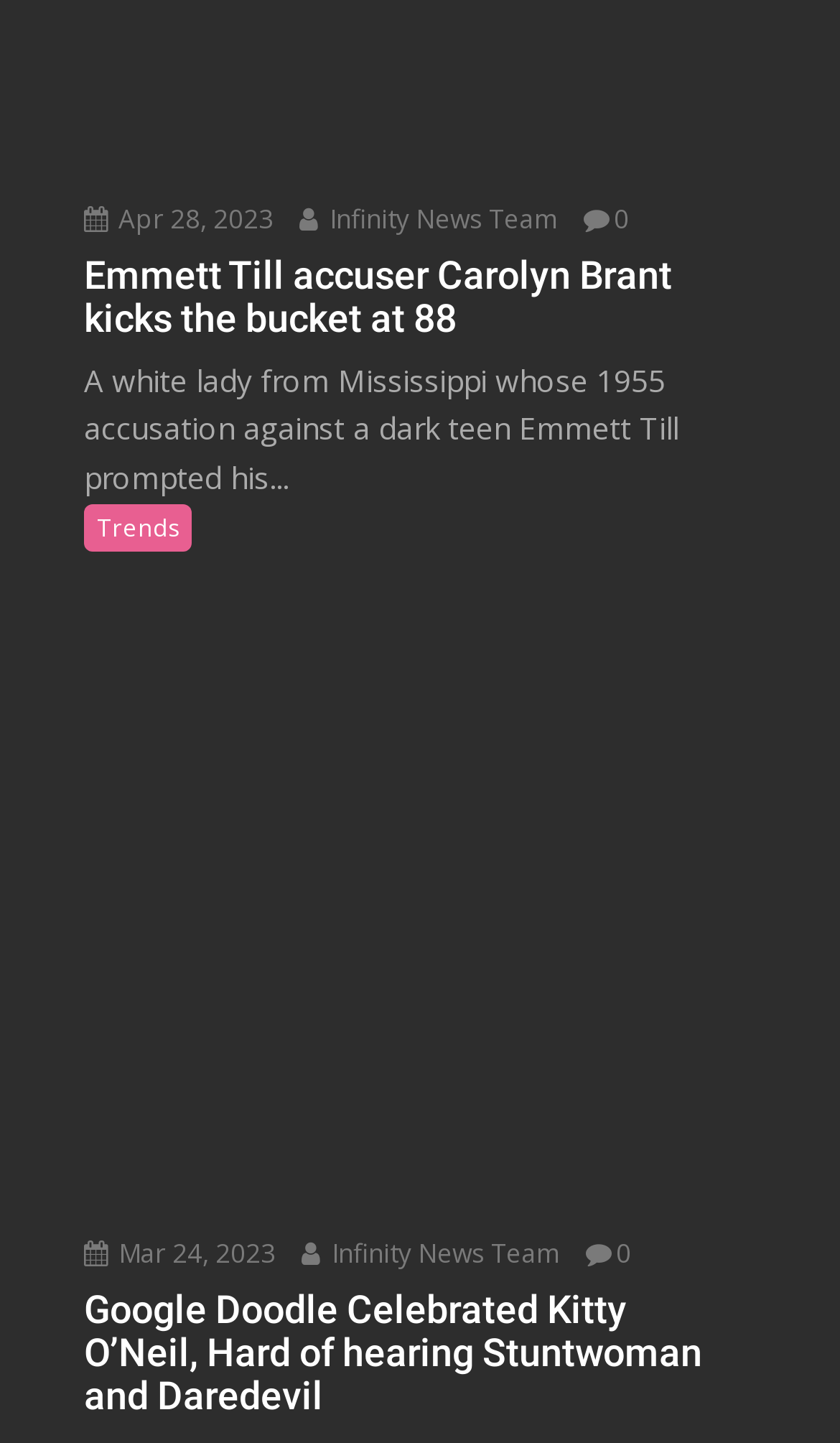What is the date of the article about Emmett Till? Refer to the image and provide a one-word or short phrase answer.

Apr 28, 2023